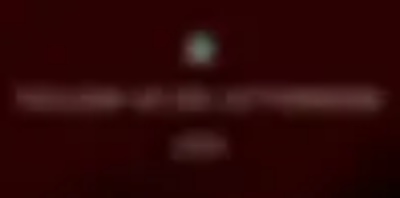Answer the question with a single word or phrase: 
What is the purpose of this graphic?

To promote discussions or engagements